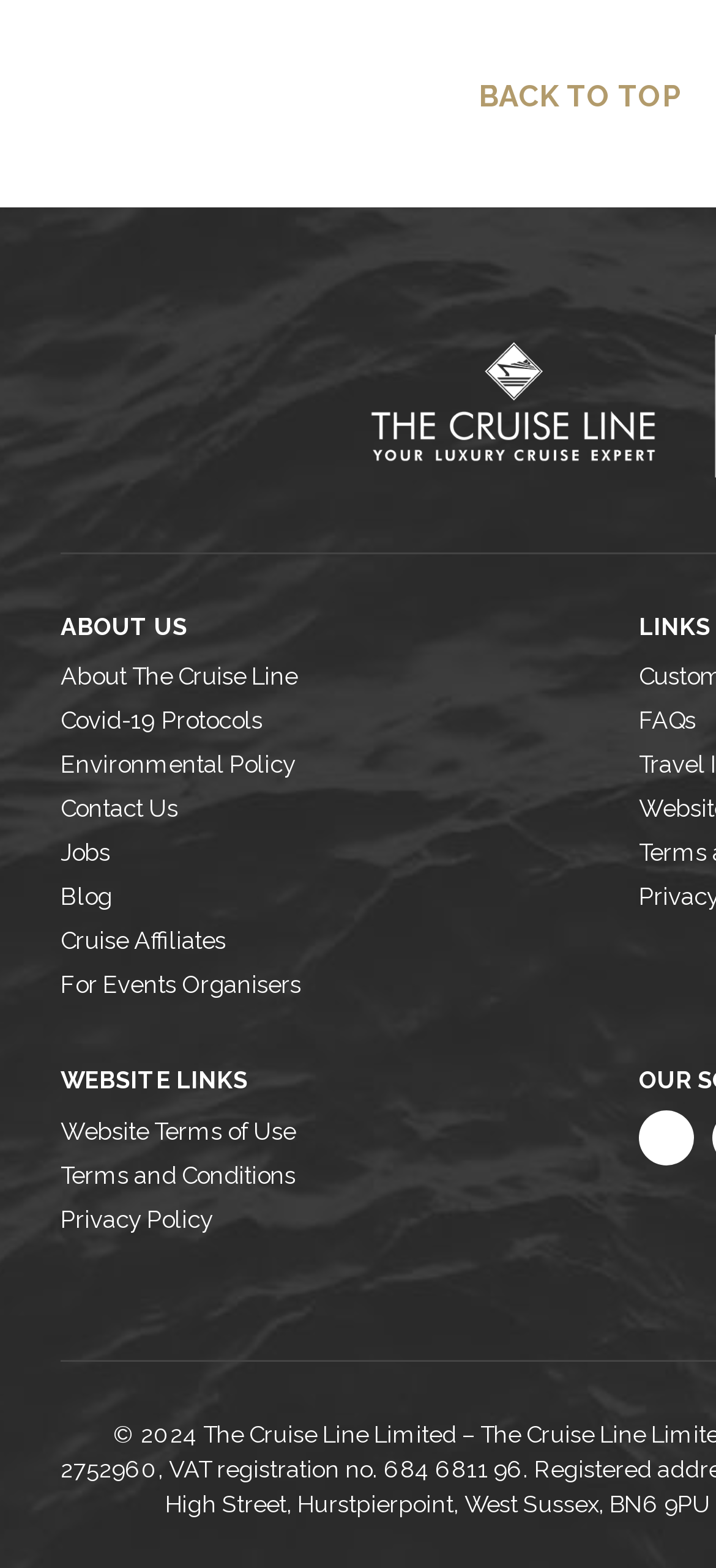What is the second static text on the webpage?
Respond to the question with a single word or phrase according to the image.

LINKS